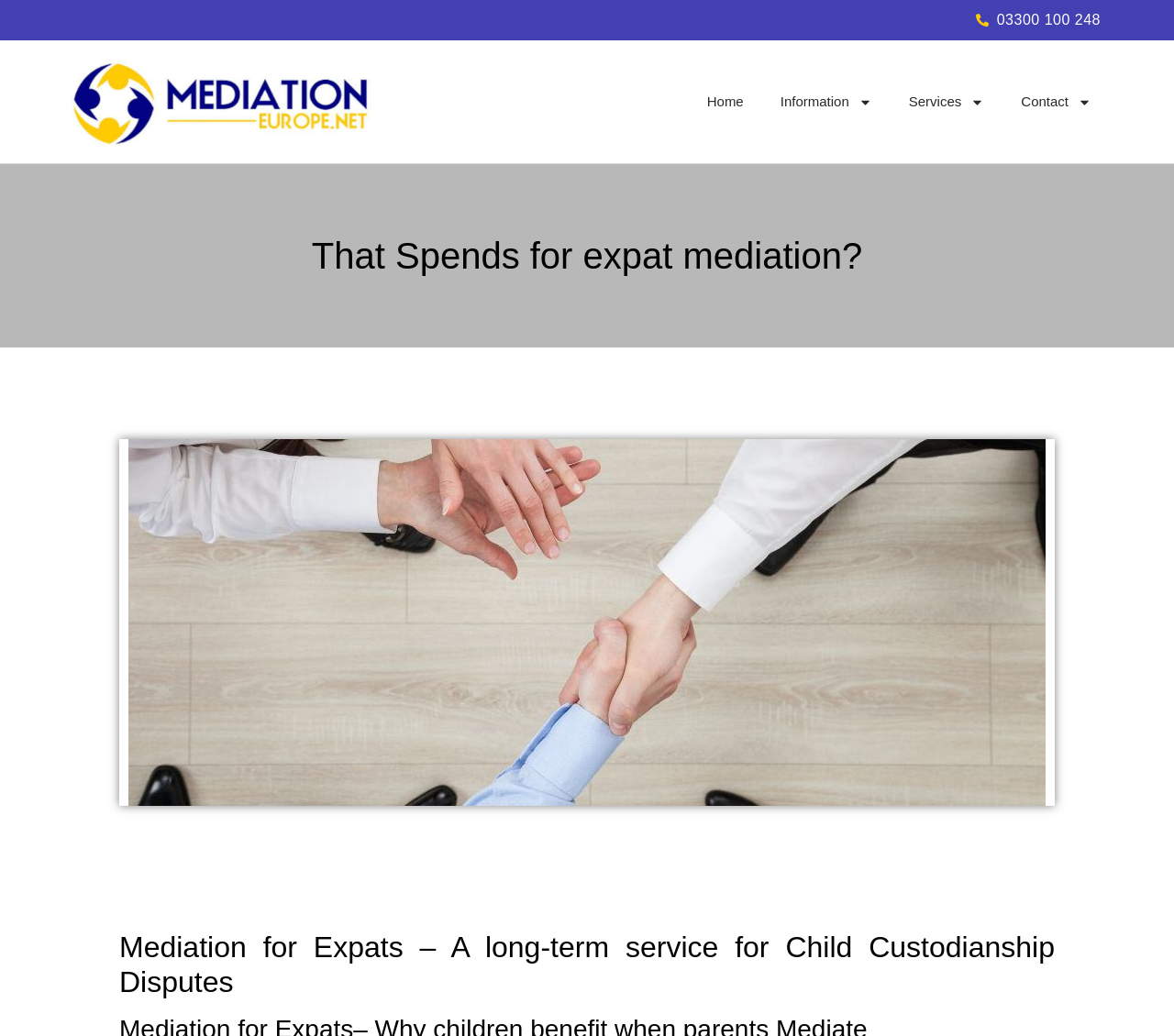What is the format of the mediation service mentioned?
Answer briefly with a single word or phrase based on the image.

Skype or video link